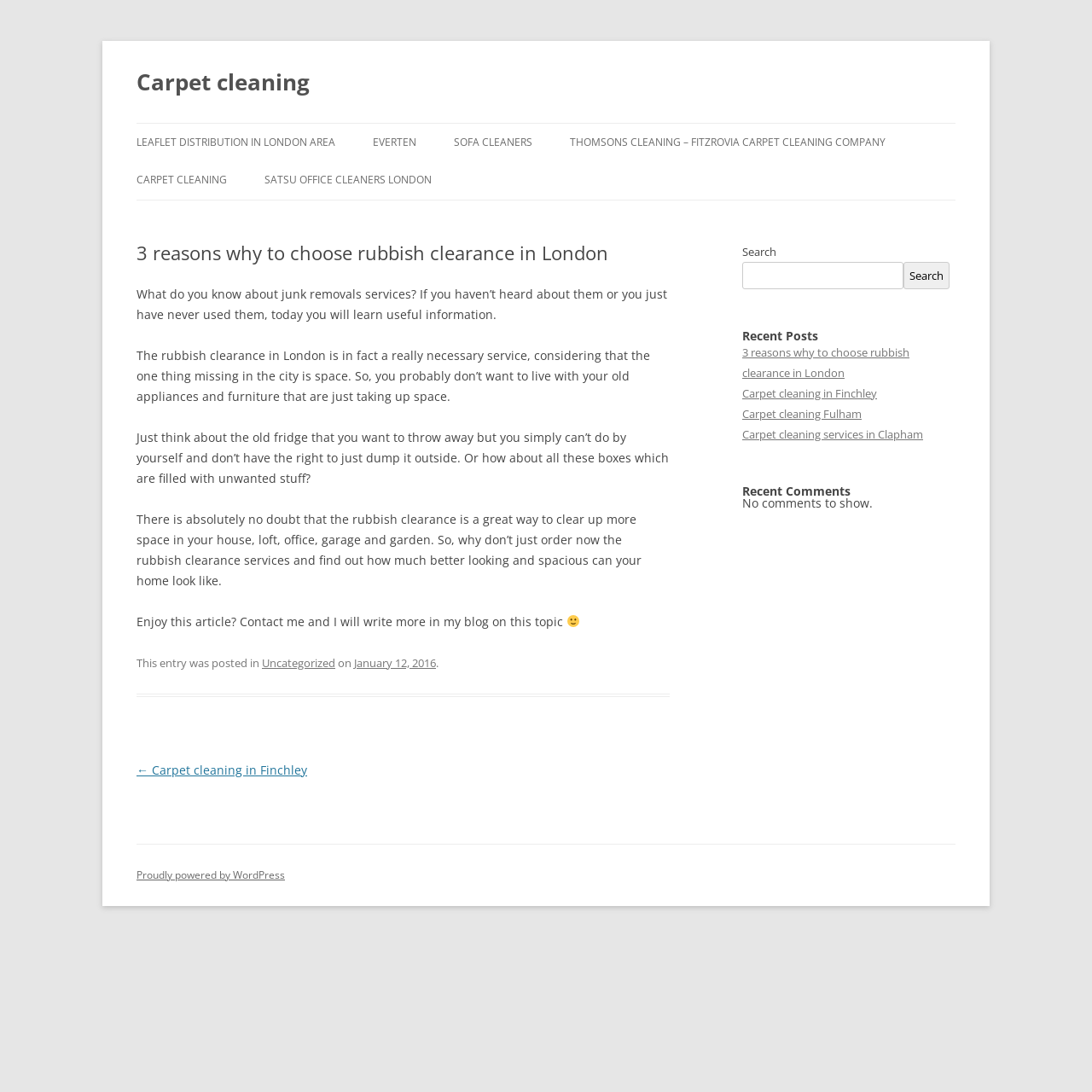Illustrate the webpage thoroughly, mentioning all important details.

This webpage is about carpet cleaning and rubbish clearance services in London. At the top, there is a heading that reads "Carpet cleaning" and a link with the same text. Below this, there are several links to different companies and services, including leaflet distribution, sofa cleaners, and office cleaners.

The main content of the page is an article titled "3 reasons why to choose rubbish clearance in London". The article discusses the importance of rubbish clearance services in London, where space is limited. It explains how these services can help clear up space in homes, lofts, offices, garages, and gardens. The article consists of five paragraphs of text, with a smiling face emoji at the end.

To the right of the article, there is a search bar with a search button. Below this, there are headings for "Recent Posts" and "Recent Comments". Under "Recent Posts", there are links to four different articles, including the current one. Under "Recent Comments", it is stated that there are no comments to show.

At the bottom of the page, there is a footer section with a link to the category "Uncategorized" and a timestamp for January 12, 2016. There is also a link to the previous post, "Carpet cleaning in Finchley". Finally, there is a content information section with a link to WordPress.